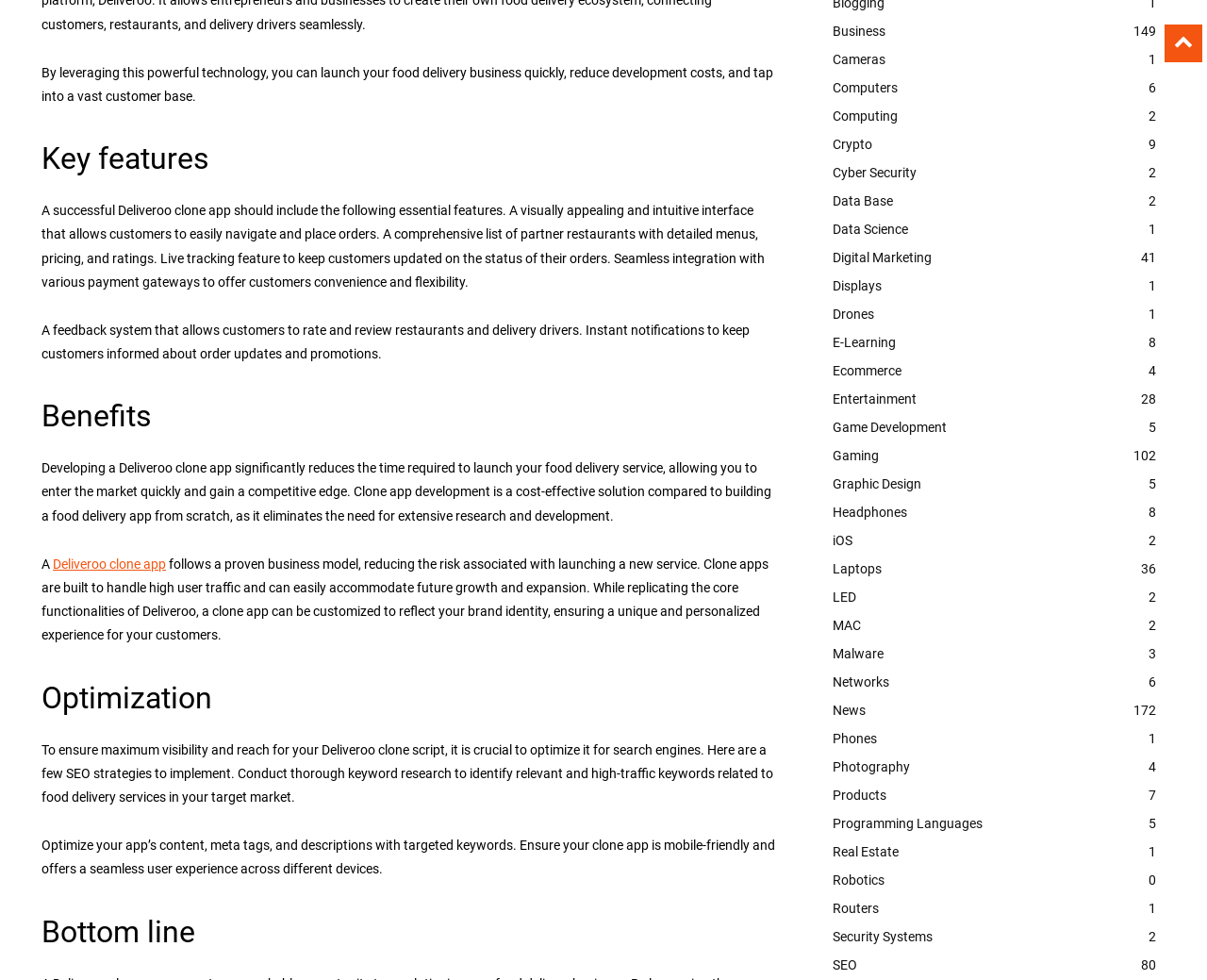What is important for maximum visibility of a Deliveroo clone script?
Look at the image and respond with a one-word or short-phrase answer.

Optimizing for search engines